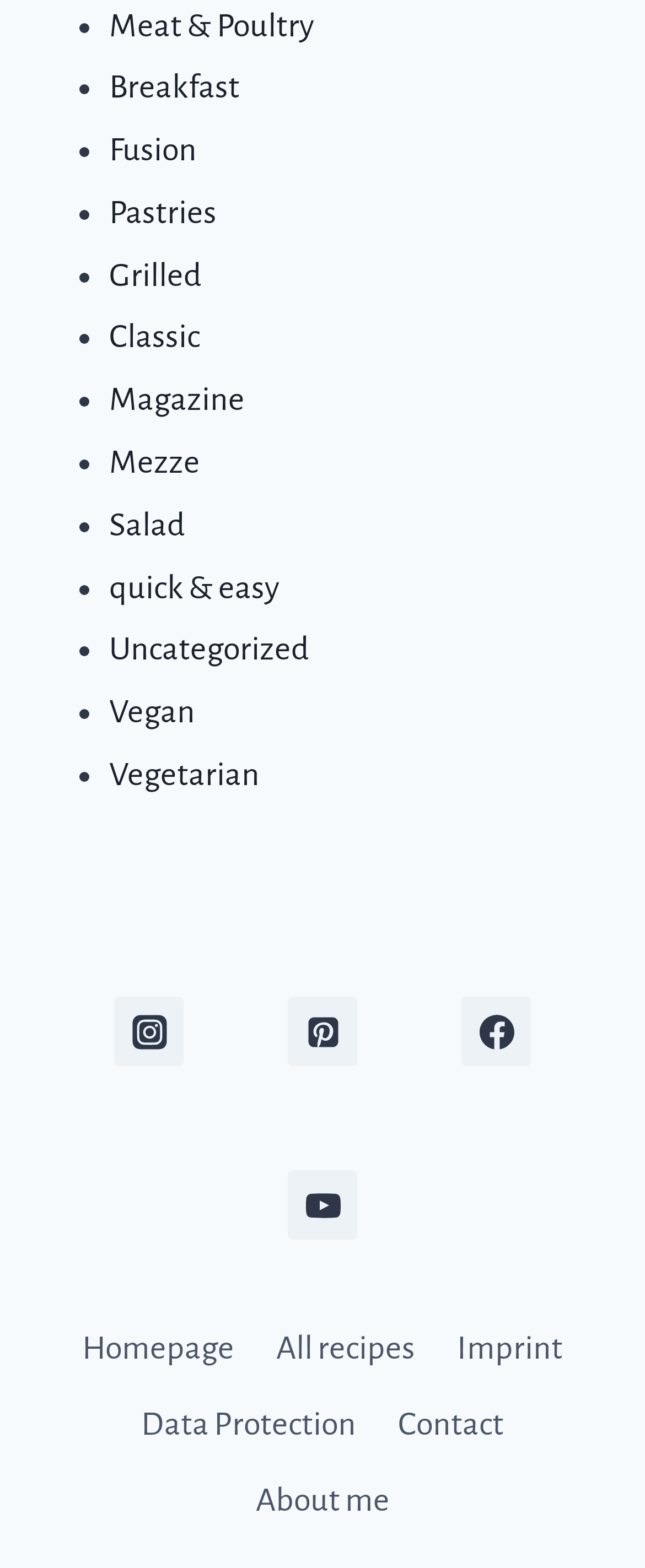Examine the screenshot and answer the question in as much detail as possible: How many slides are there?

I counted the number of tabs in the tablist with the label 'Select a slide to show', and there are 6 tabs, each corresponding to a slide.